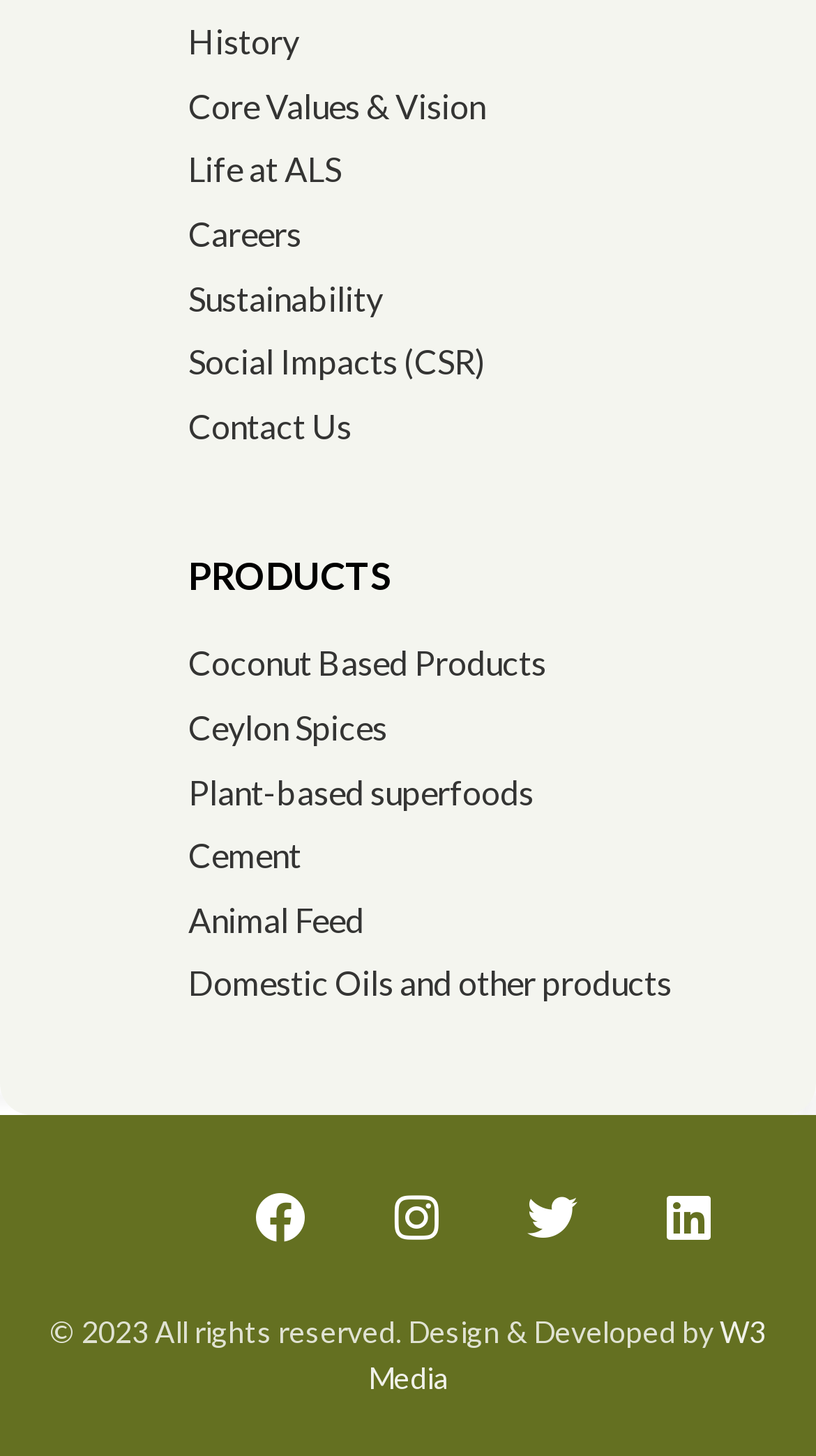Please predict the bounding box coordinates (top-left x, top-left y, bottom-right x, bottom-right y) for the UI element in the screenshot that fits the description: Sustainability

[0.231, 0.186, 0.828, 0.223]